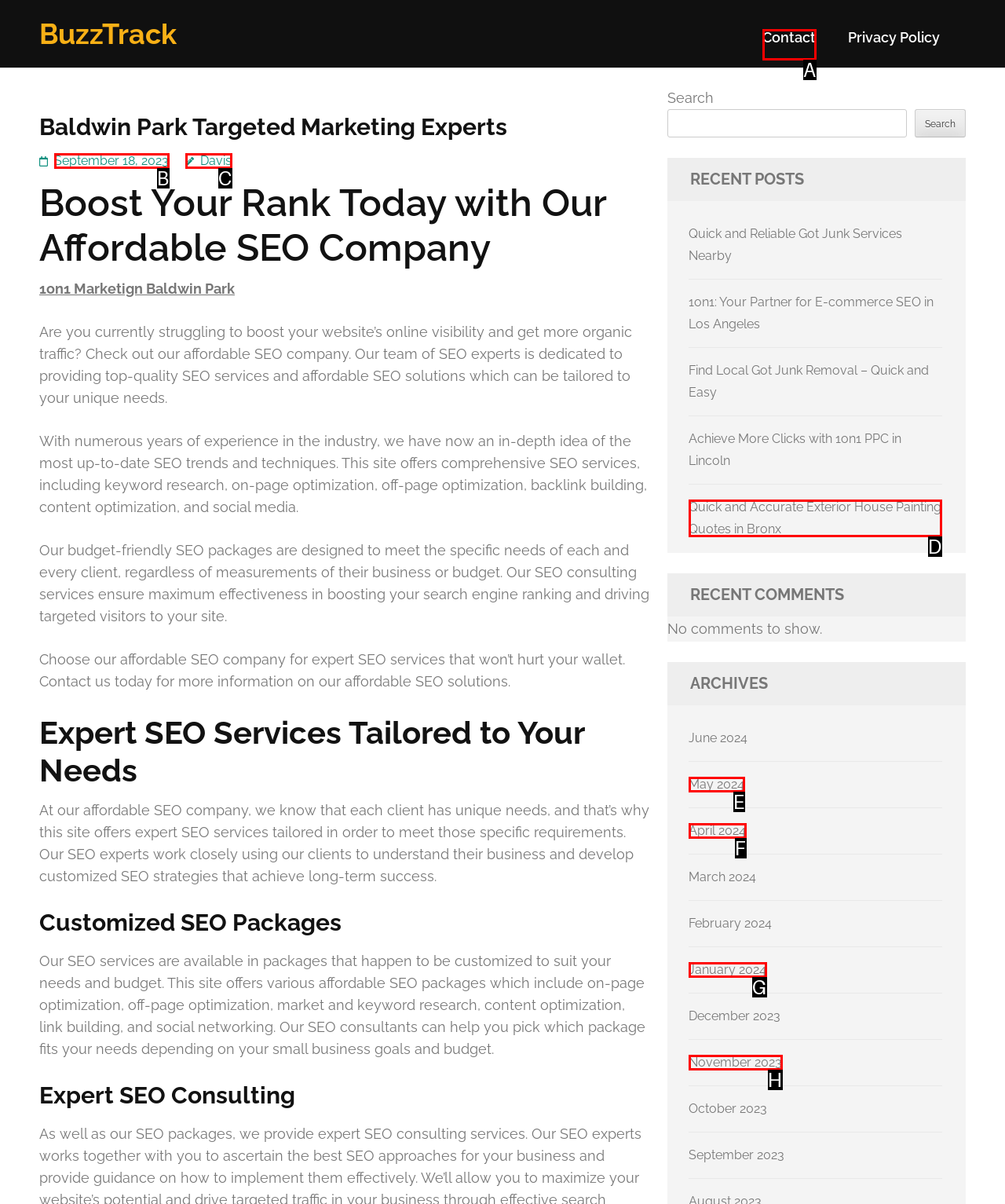Select the HTML element that matches the description: Contact. Provide the letter of the chosen option as your answer.

A